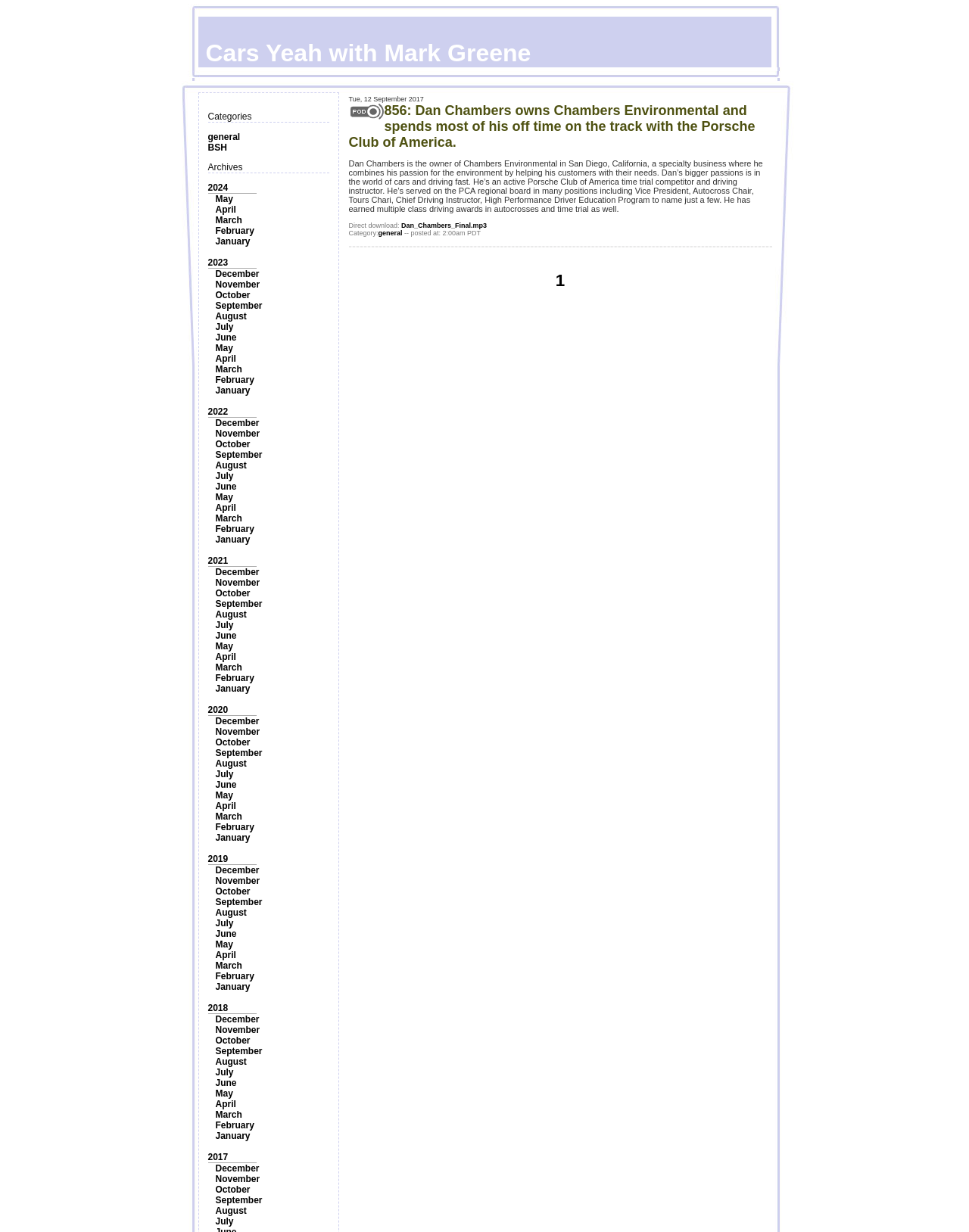Provide your answer in one word or a succinct phrase for the question: 
How many links are there under 'Categories' section?

2